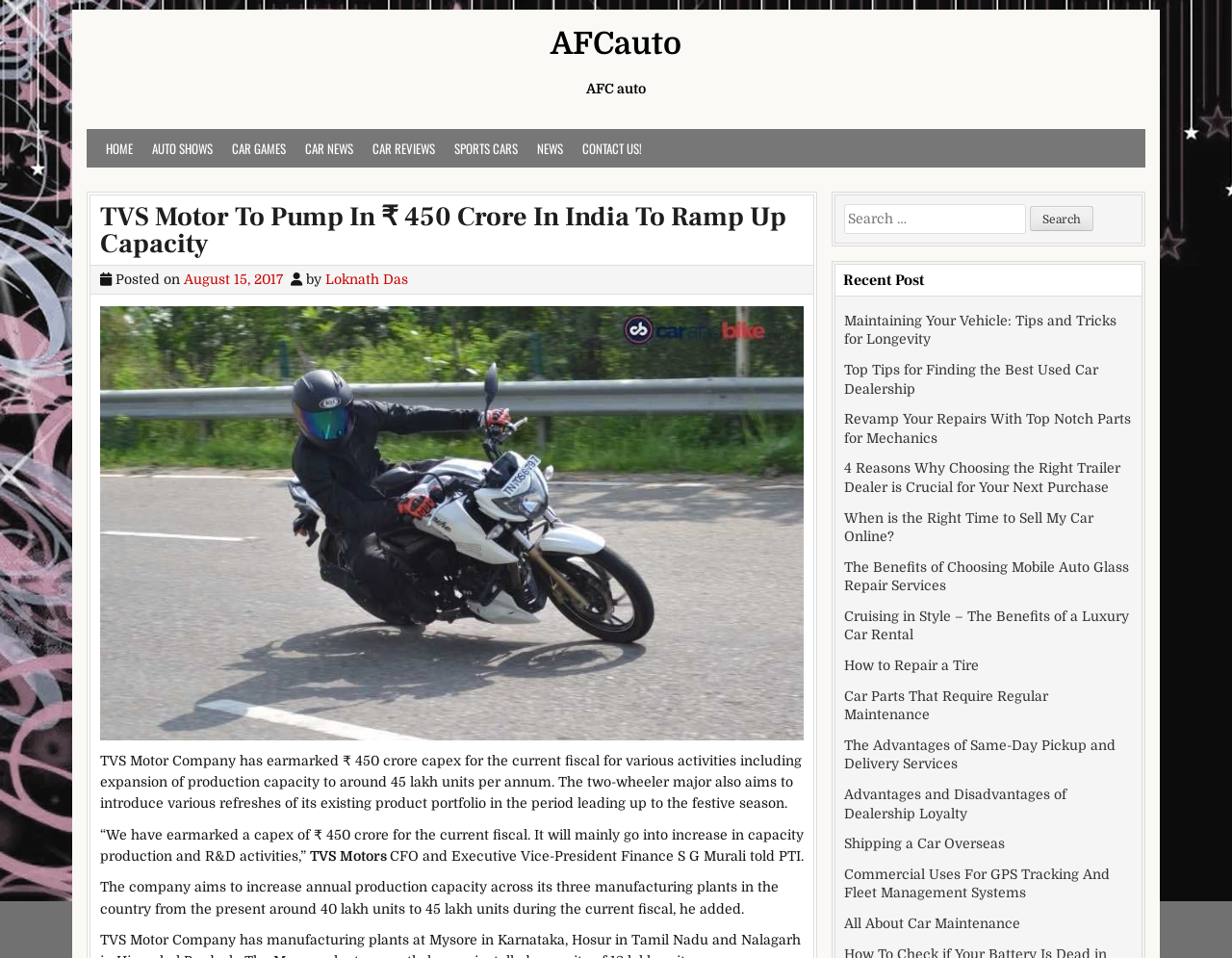Please identify the coordinates of the bounding box that should be clicked to fulfill this instruction: "Read the recent post 'Maintaining Your Vehicle: Tips and Tricks for Longevity'".

[0.685, 0.326, 0.906, 0.362]